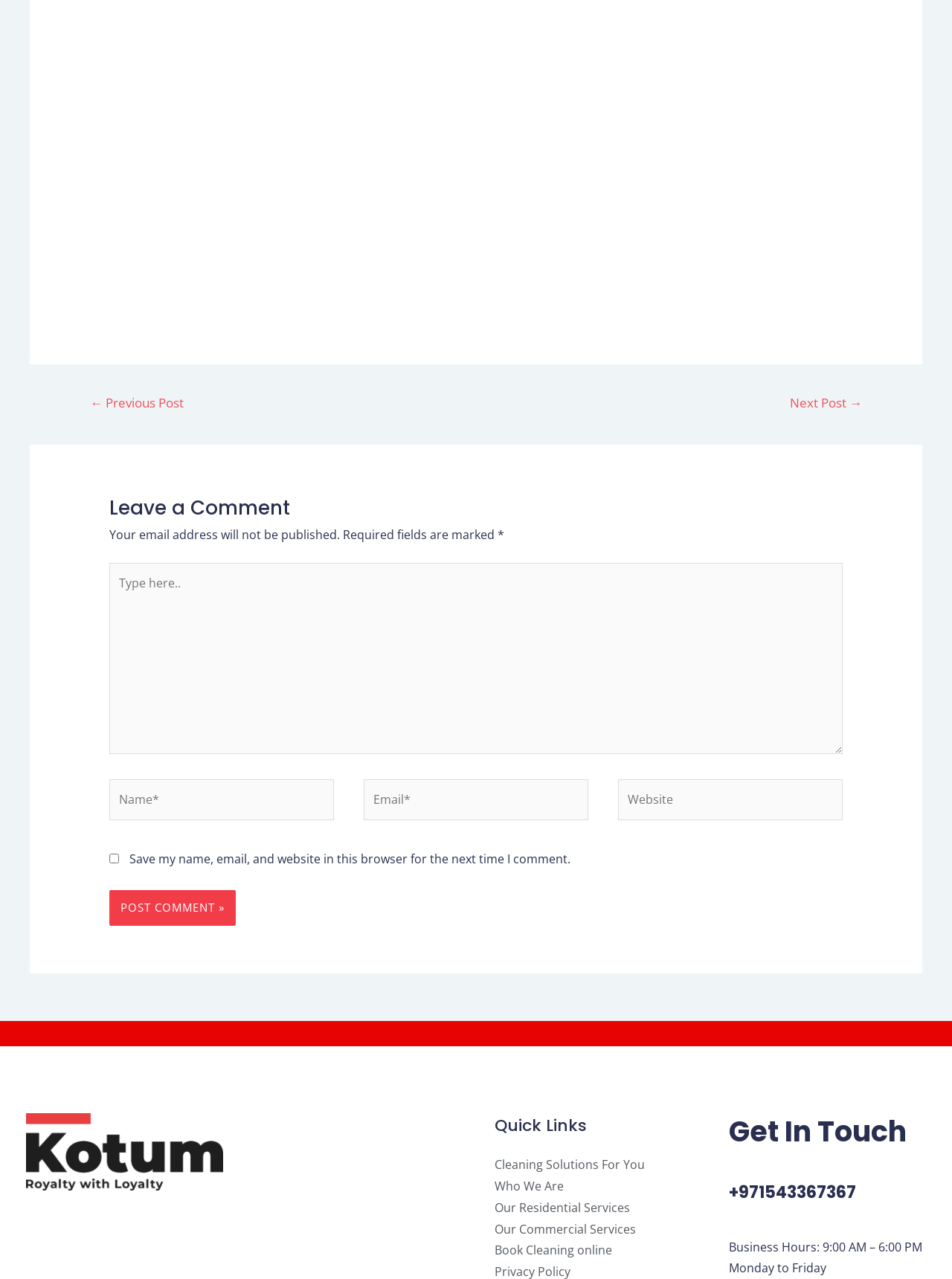Identify the bounding box coordinates of the element that should be clicked to fulfill this task: "Click the 'Post Comment »' button". The coordinates should be provided as four float numbers between 0 and 1, i.e., [left, top, right, bottom].

[0.115, 0.696, 0.247, 0.724]